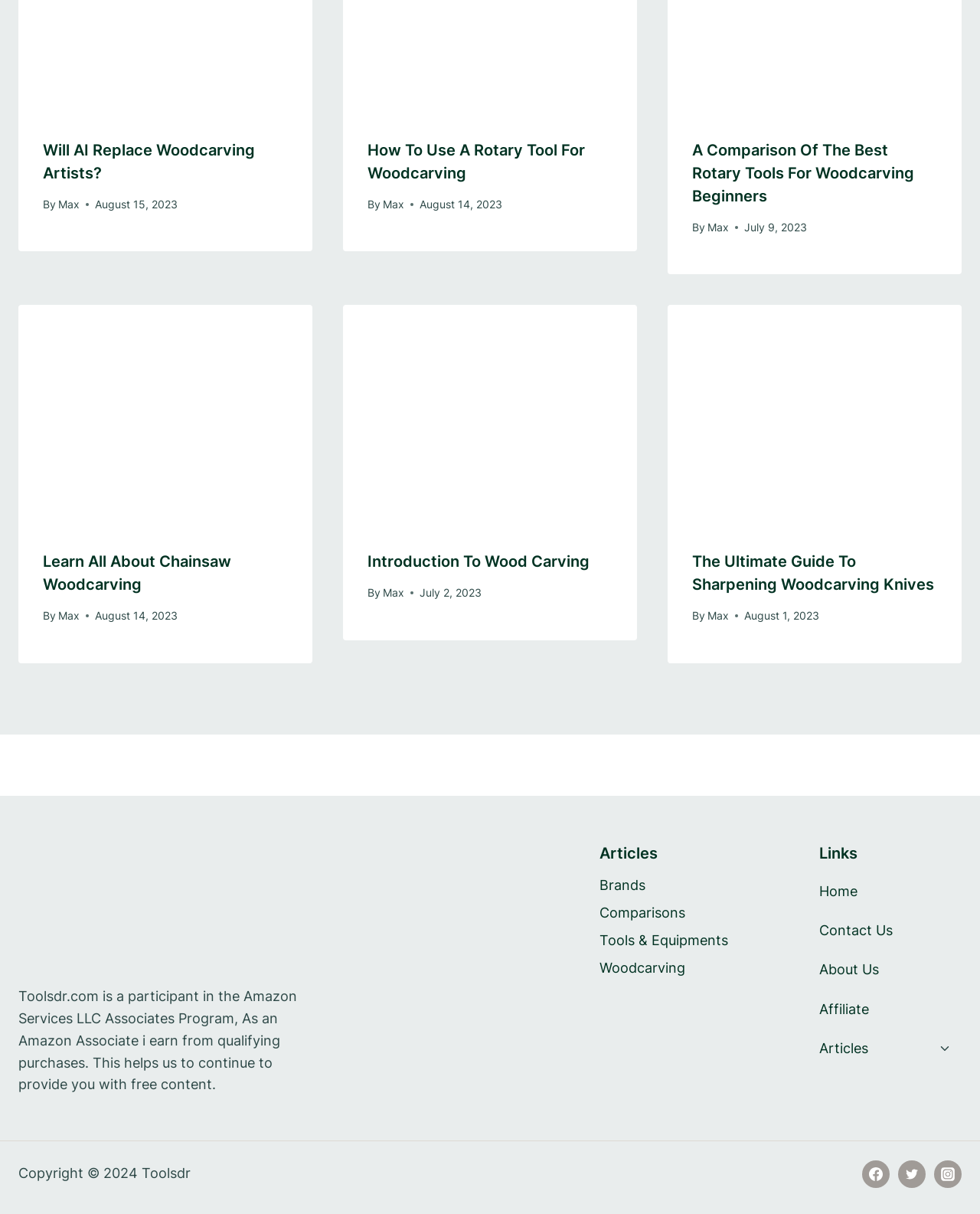Answer the question using only one word or a concise phrase: Who is the author of the articles?

Max